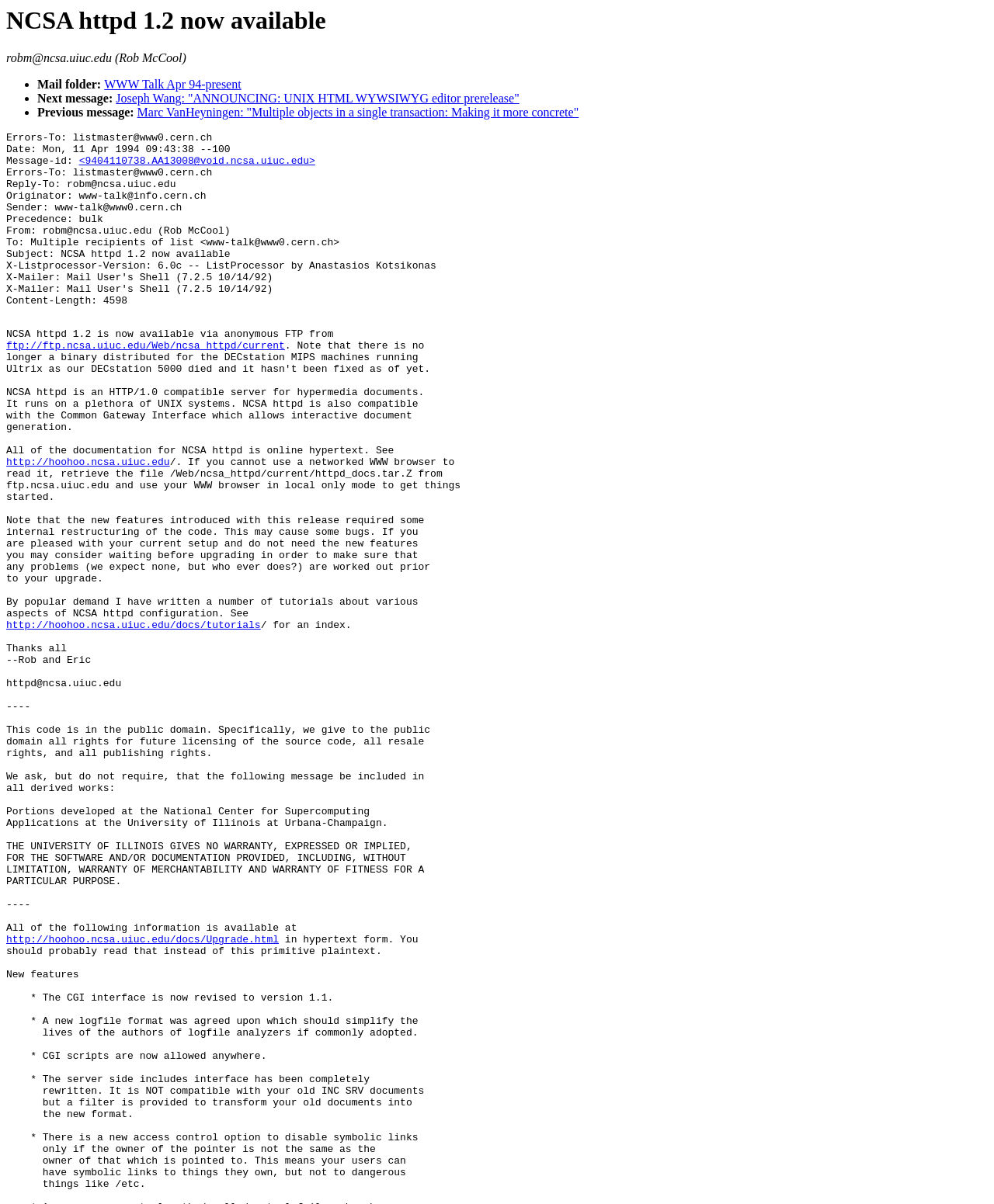Please predict the bounding box coordinates of the element's region where a click is necessary to complete the following instruction: "Download NCSA httpd 1.2 from ftp". The coordinates should be represented by four float numbers between 0 and 1, i.e., [left, top, right, bottom].

[0.006, 0.283, 0.287, 0.292]